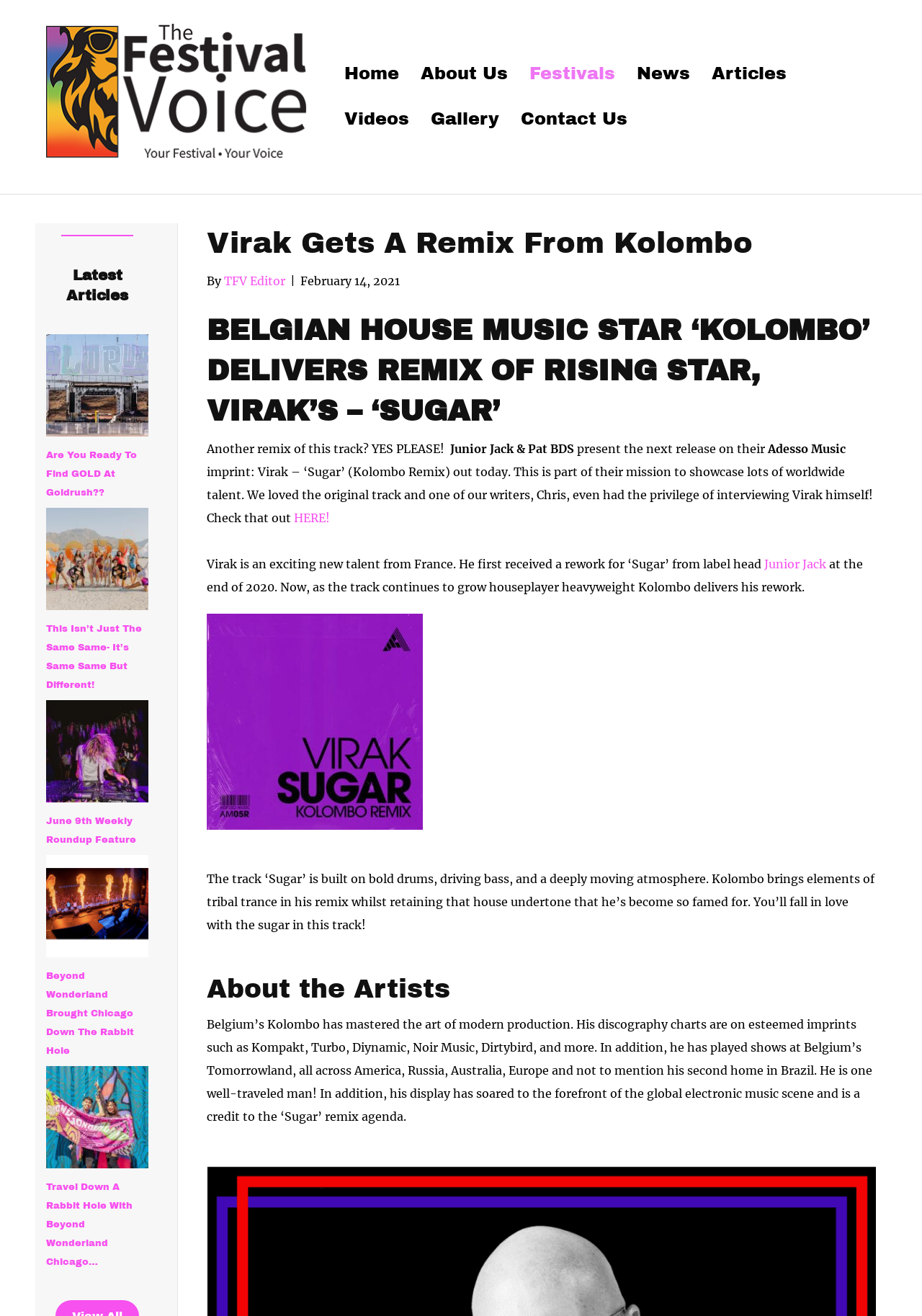Locate the bounding box coordinates of the item that should be clicked to fulfill the instruction: "Read more about the artist 'TFV Editor'".

[0.243, 0.208, 0.309, 0.219]